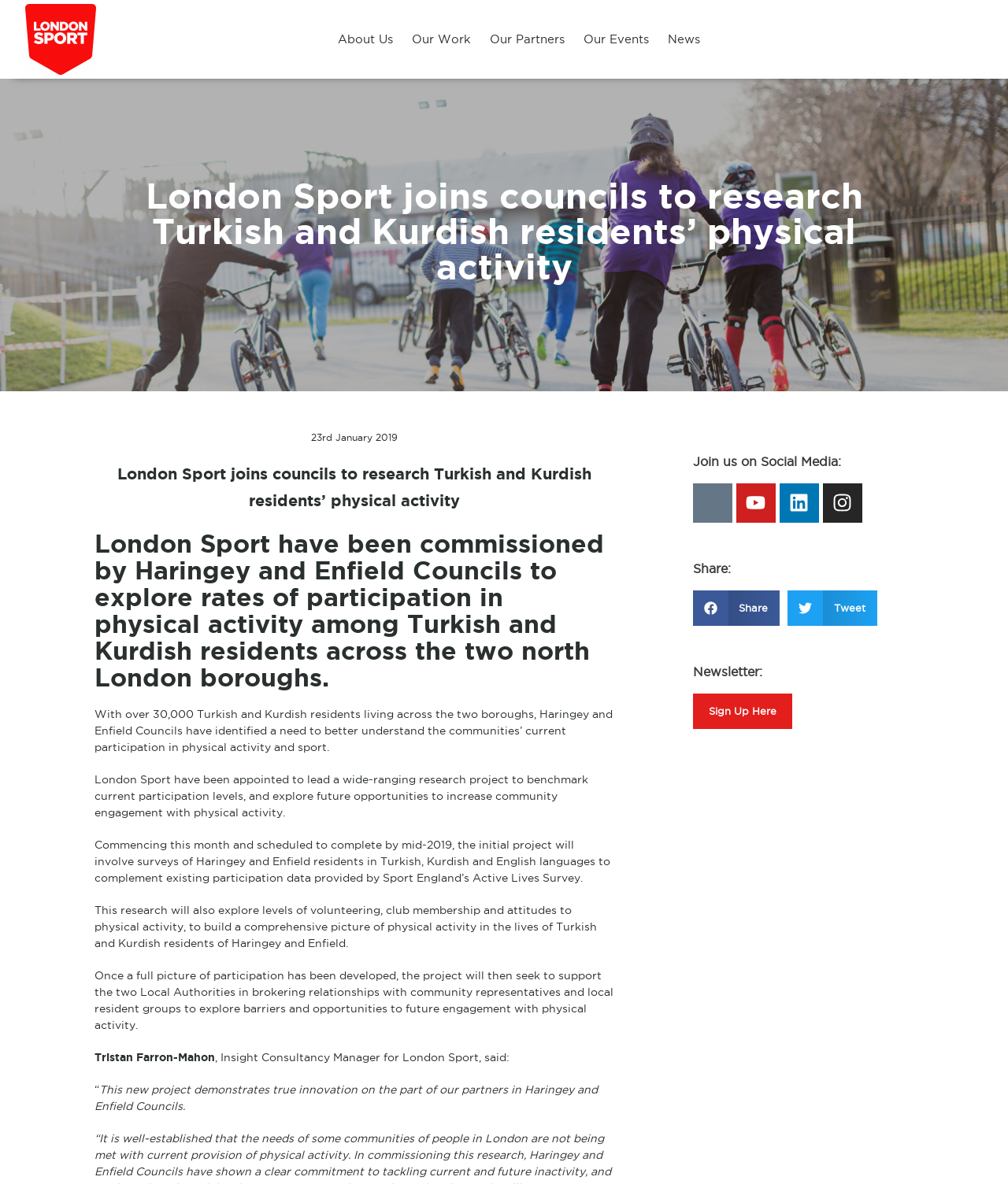Locate the bounding box coordinates of the area you need to click to fulfill this instruction: 'Sign up for the newsletter'. The coordinates must be in the form of four float numbers ranging from 0 to 1: [left, top, right, bottom].

[0.687, 0.586, 0.786, 0.616]